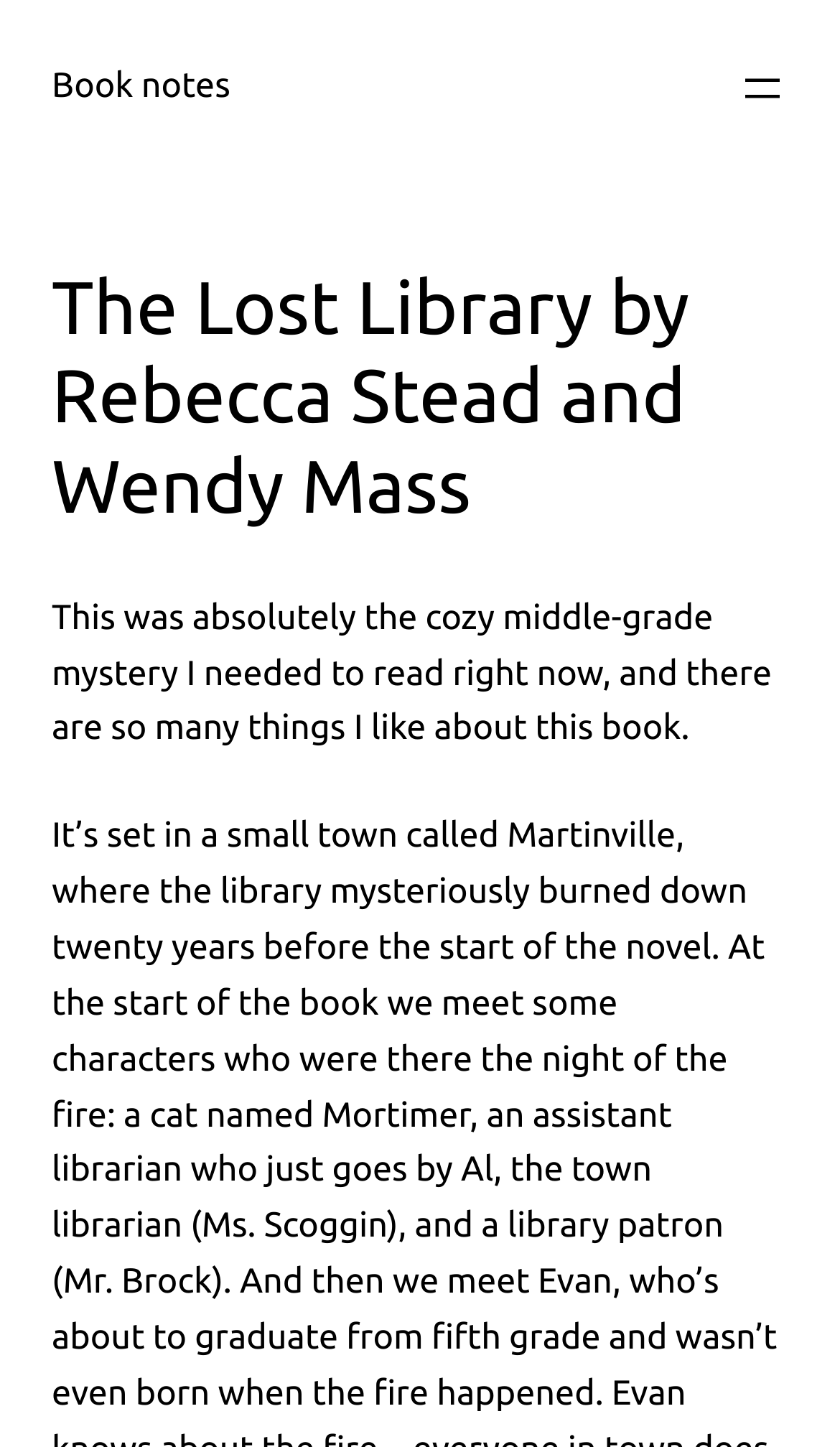Calculate the bounding box coordinates for the UI element based on the following description: "Book notes". Ensure the coordinates are four float numbers between 0 and 1, i.e., [left, top, right, bottom].

[0.062, 0.047, 0.274, 0.074]